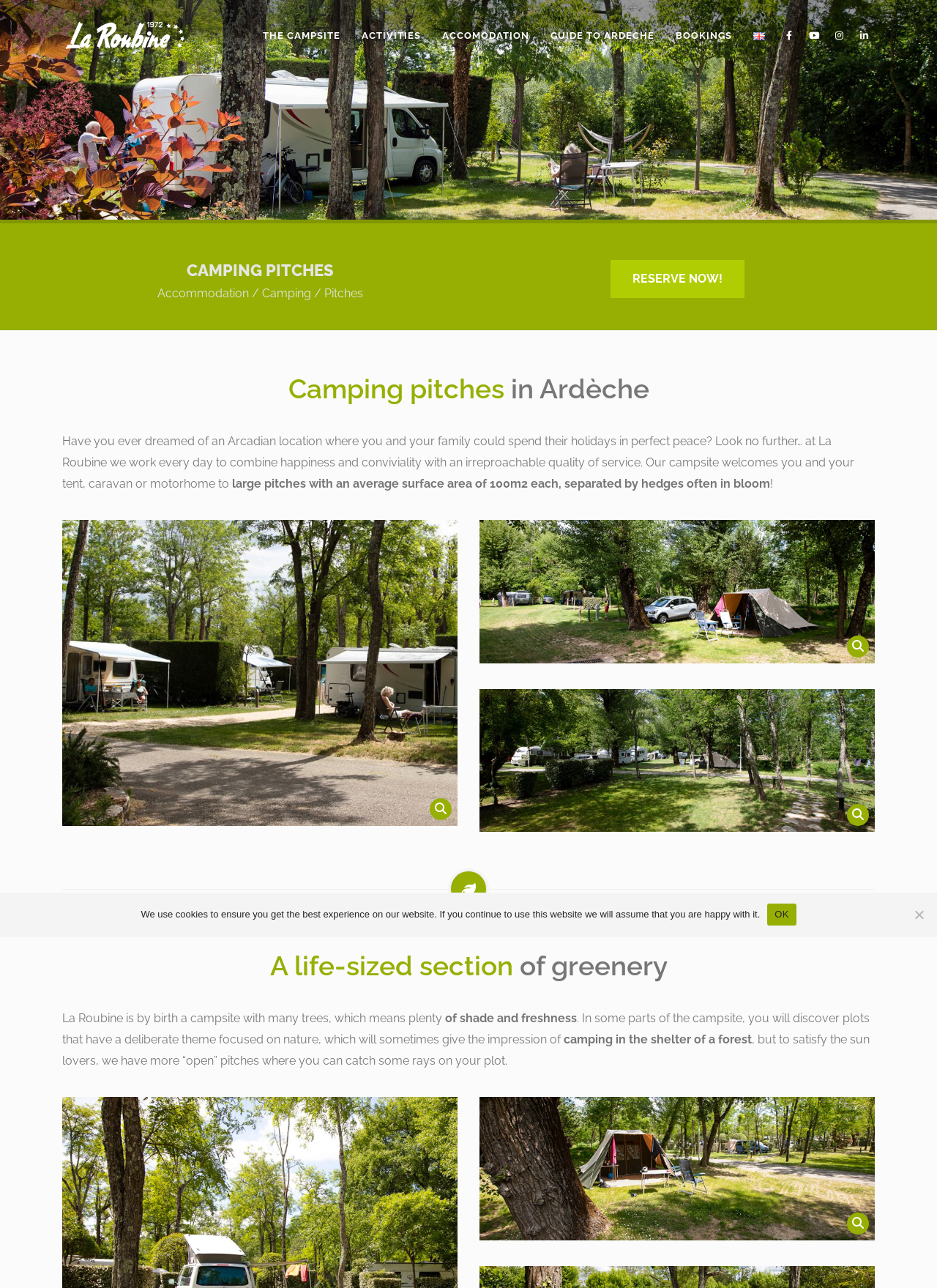What type of accommodation is available at La Roubine?
Using the image as a reference, answer the question in detail.

Based on the webpage, it is clear that La Roubine is a campsite that welcomes various types of accommodation, including tents, caravans, and motorhomes, as mentioned in the text 'Our campsite welcomes you and your tent, caravan or motorhome to...'.